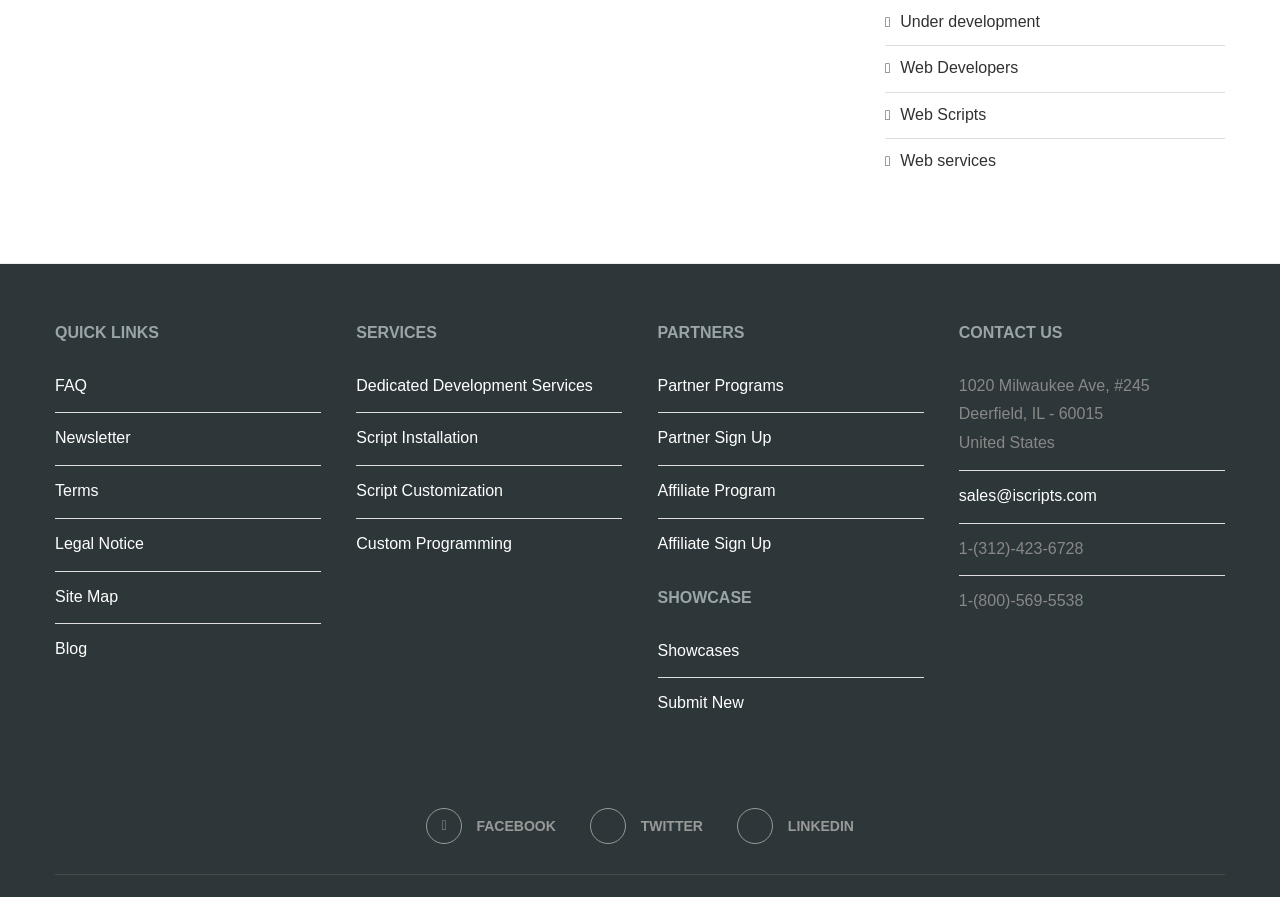How many services are listed?
Could you please answer the question thoroughly and with as much detail as possible?

I counted the services listed under the 'SERVICES' heading, which are 'Dedicated Development Services', 'Script Installation', 'Script Customization', and 'Custom Programming', totaling 4 services.